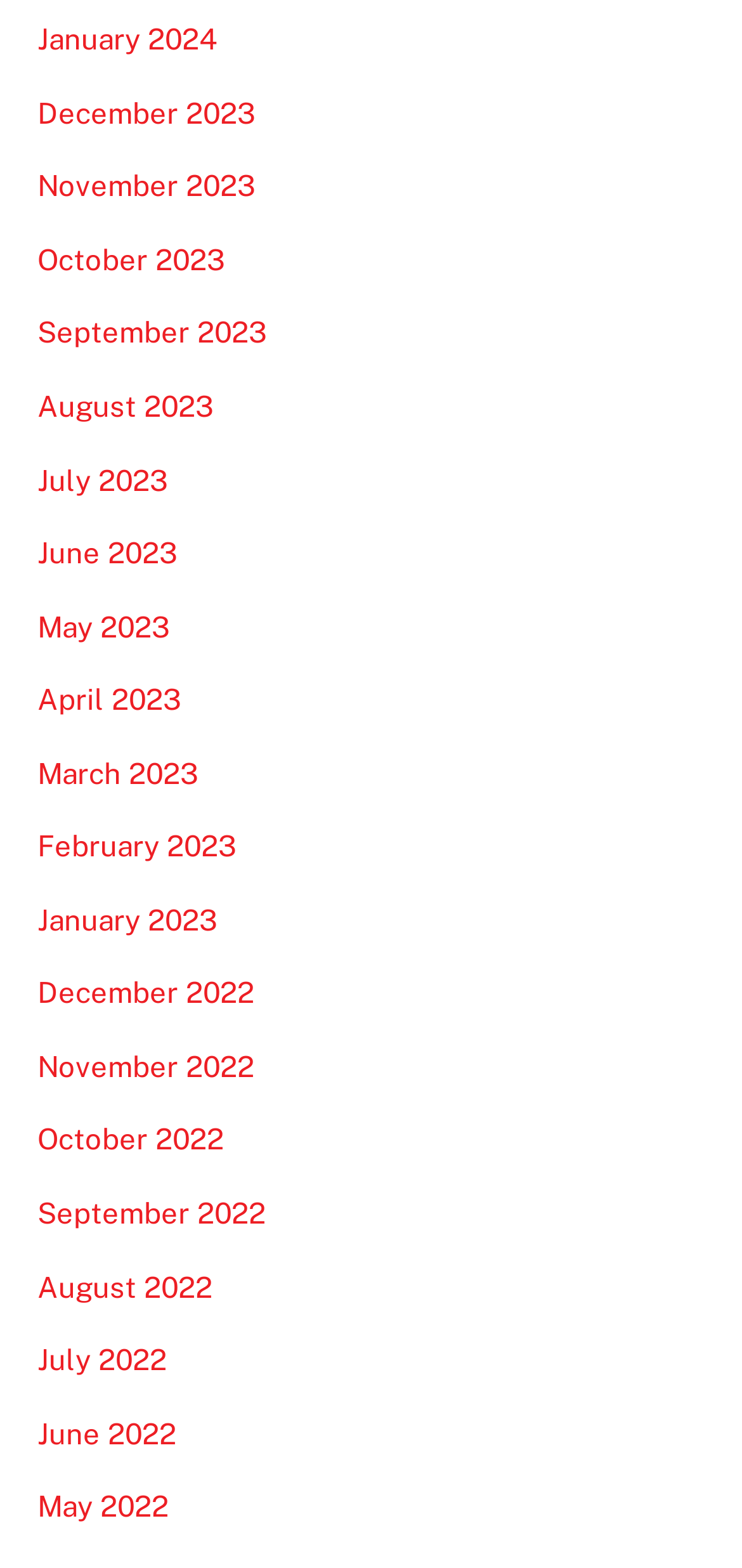How many months are listed in 2023?
Based on the visual information, provide a detailed and comprehensive answer.

I counted the number of links with '2023' in their text and found that there are 12 months listed in 2023, from January 2023 to December 2023.